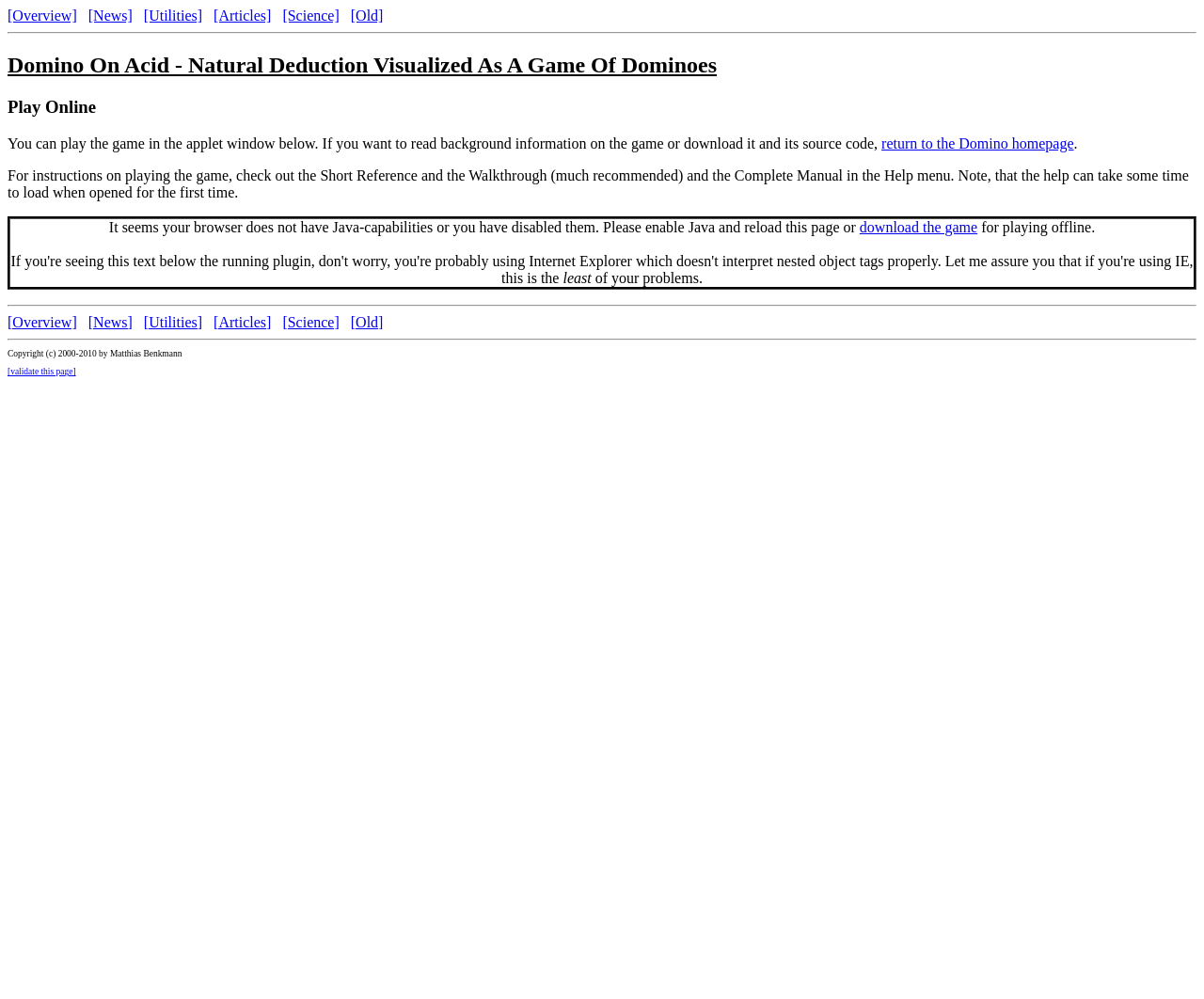Please identify the bounding box coordinates of the clickable area that will allow you to execute the instruction: "Read the background information on the game".

[0.732, 0.135, 0.892, 0.151]